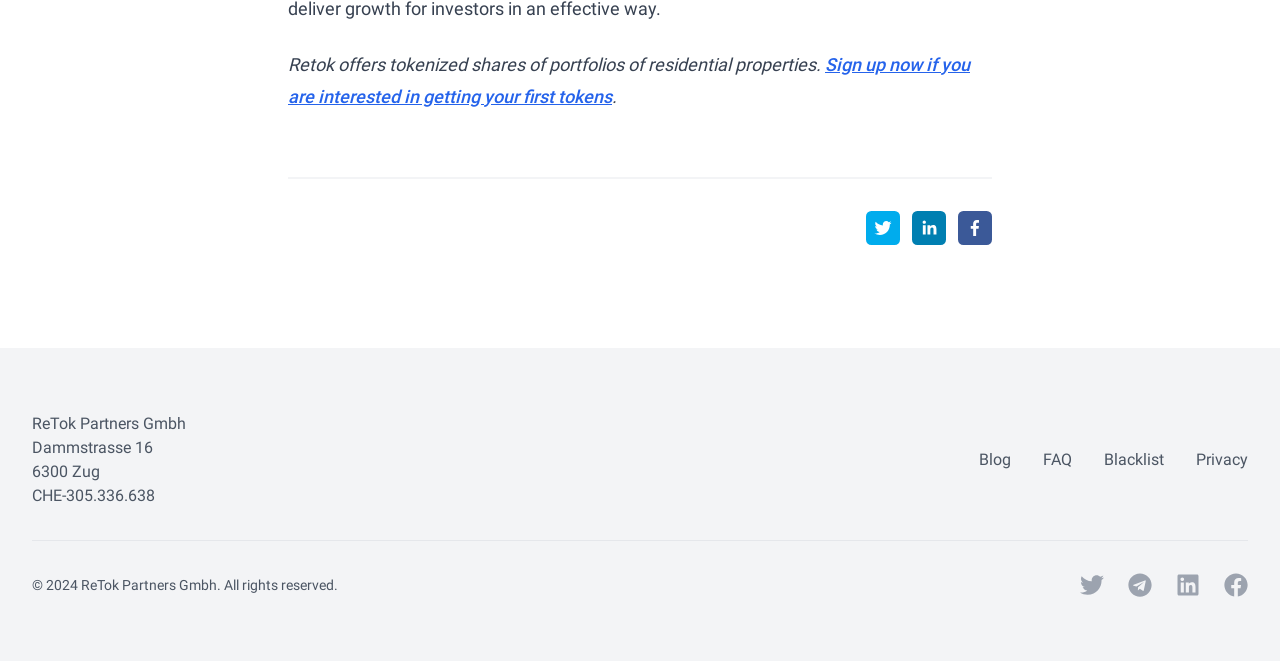What is the company name in the footer?
Using the image, provide a detailed and thorough answer to the question.

I found the company name in the footer by looking at the static text elements in the footer section. The element with ID 100 has the text 'ReTok Partners Gmbh', which is likely the company name.